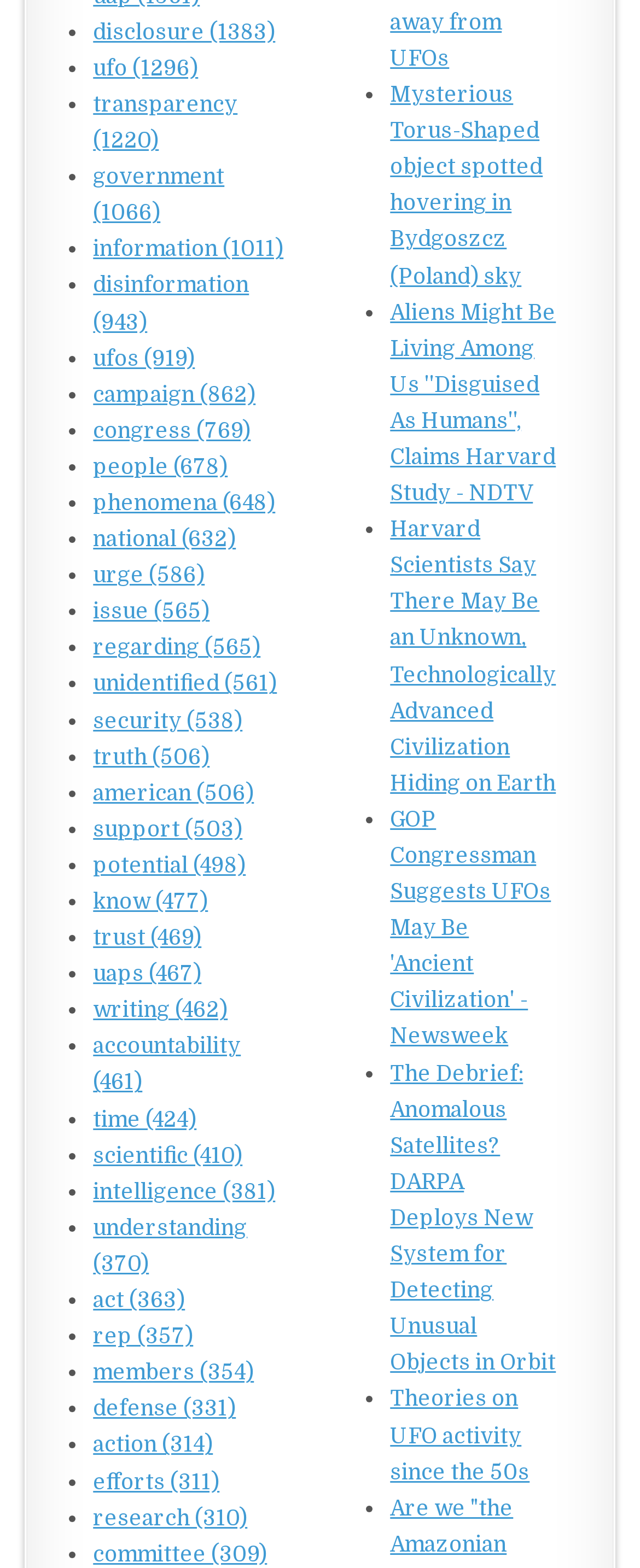Please determine the bounding box coordinates of the section I need to click to accomplish this instruction: "Visit 'ufo'".

[0.146, 0.035, 0.31, 0.051]